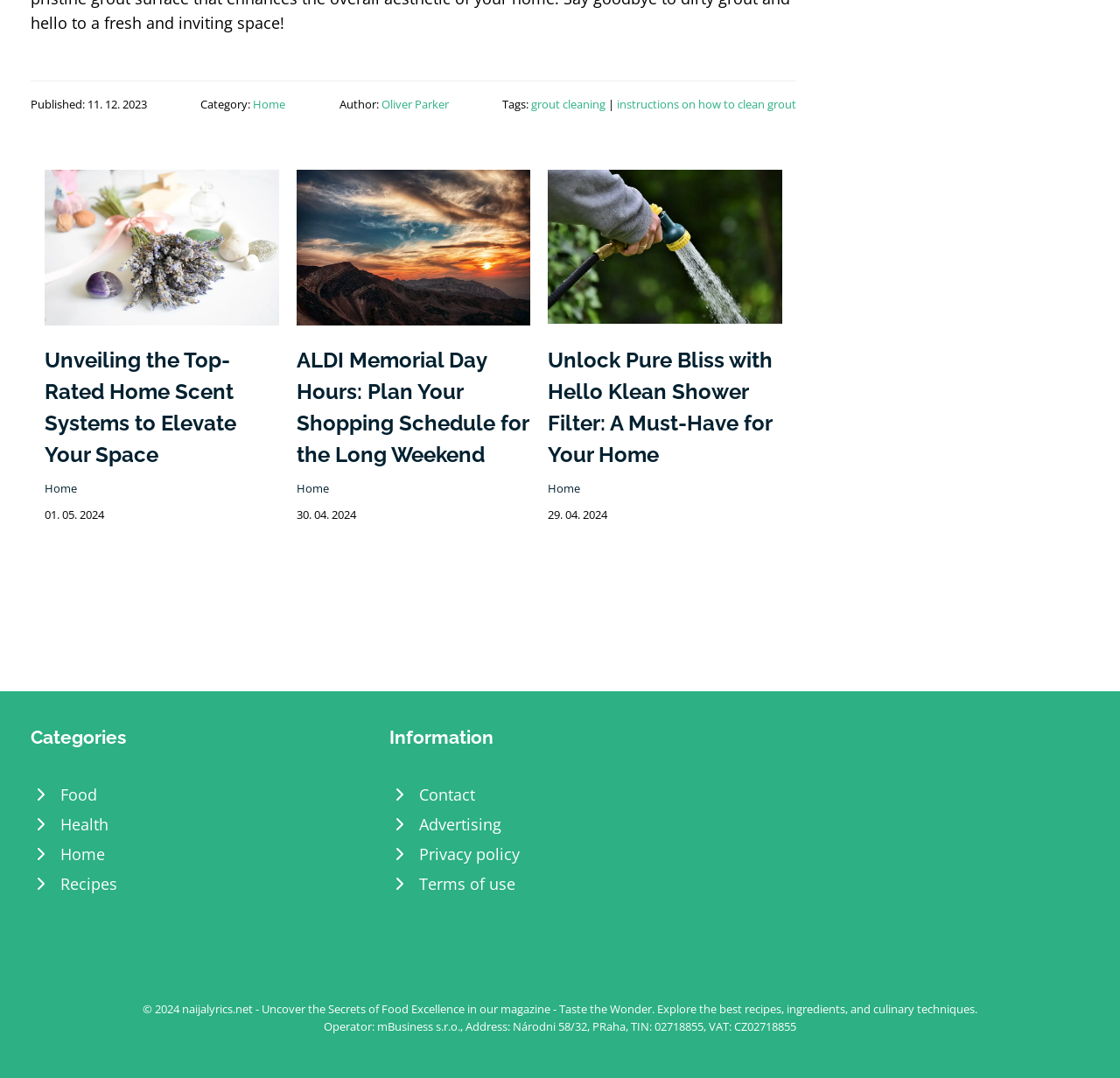How many categories are listed in the complementary section?
Please respond to the question with as much detail as possible.

I counted the number of link elements in the complementary section with category names, and there are four of them: Food, Health, Home, and Recipes.